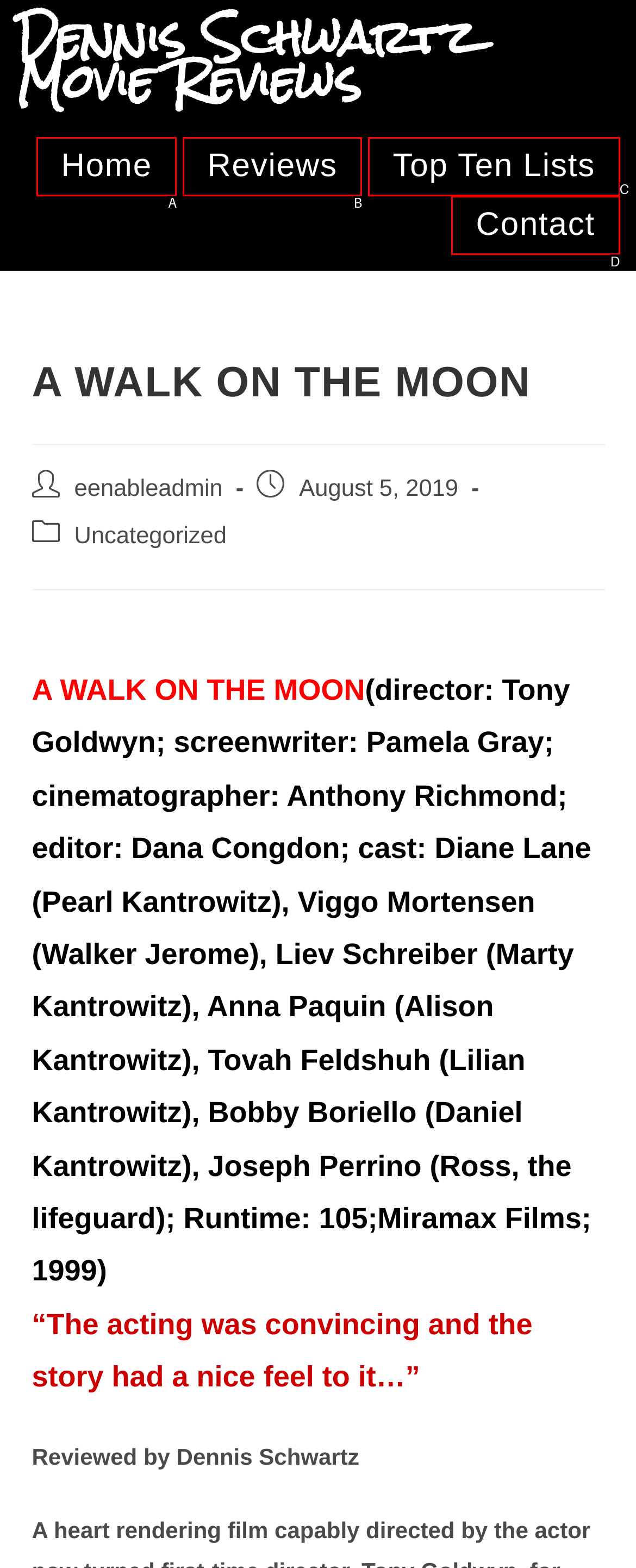Using the description: Top Ten Lists
Identify the letter of the corresponding UI element from the choices available.

C